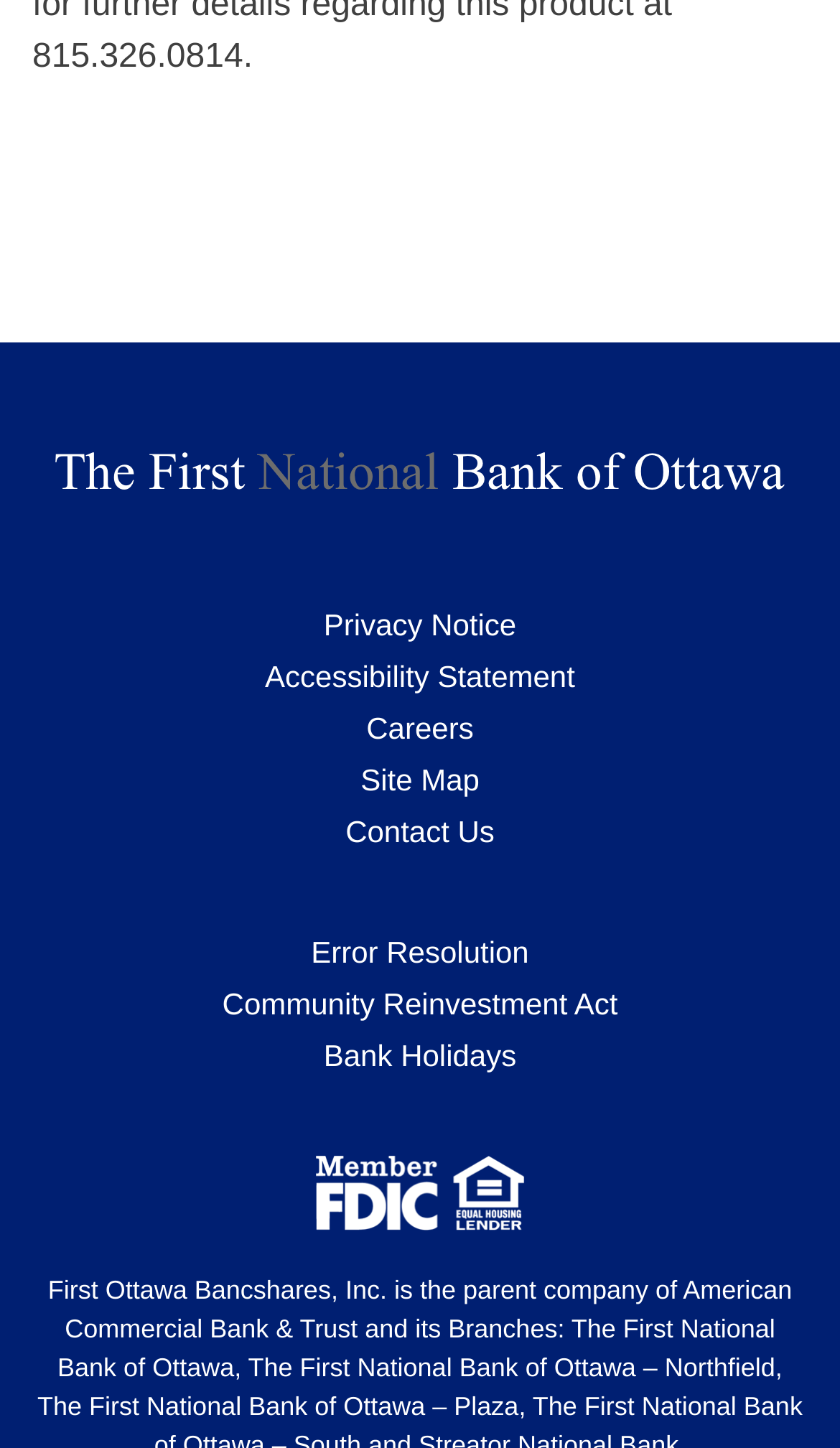What is the purpose of the links at the bottom?
Provide an in-depth and detailed explanation in response to the question.

The links at the bottom of the webpage, such as 'Privacy Notice', 'Accessibility Statement', and 'Contact Us', suggest that they provide additional information about the website or the organization behind it. These links are typically used to inform users about the website's policies, terms, and conditions, as well as to provide a way for users to get in touch with the organization.